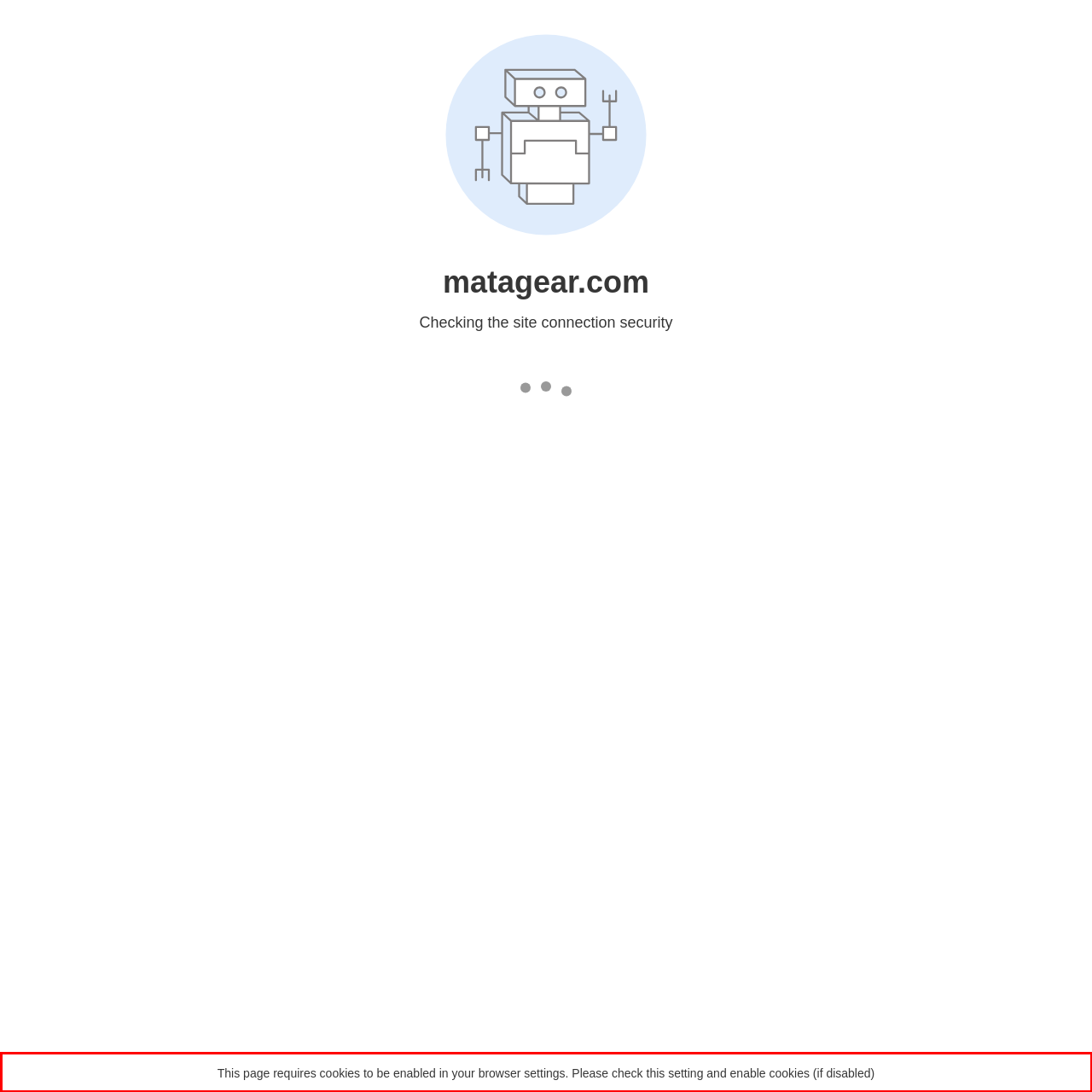Inspect the webpage screenshot that has a red bounding box and use OCR technology to read and display the text inside the red bounding box.

This page requires cookies to be enabled in your browser settings. Please check this setting and enable cookies (if disabled)